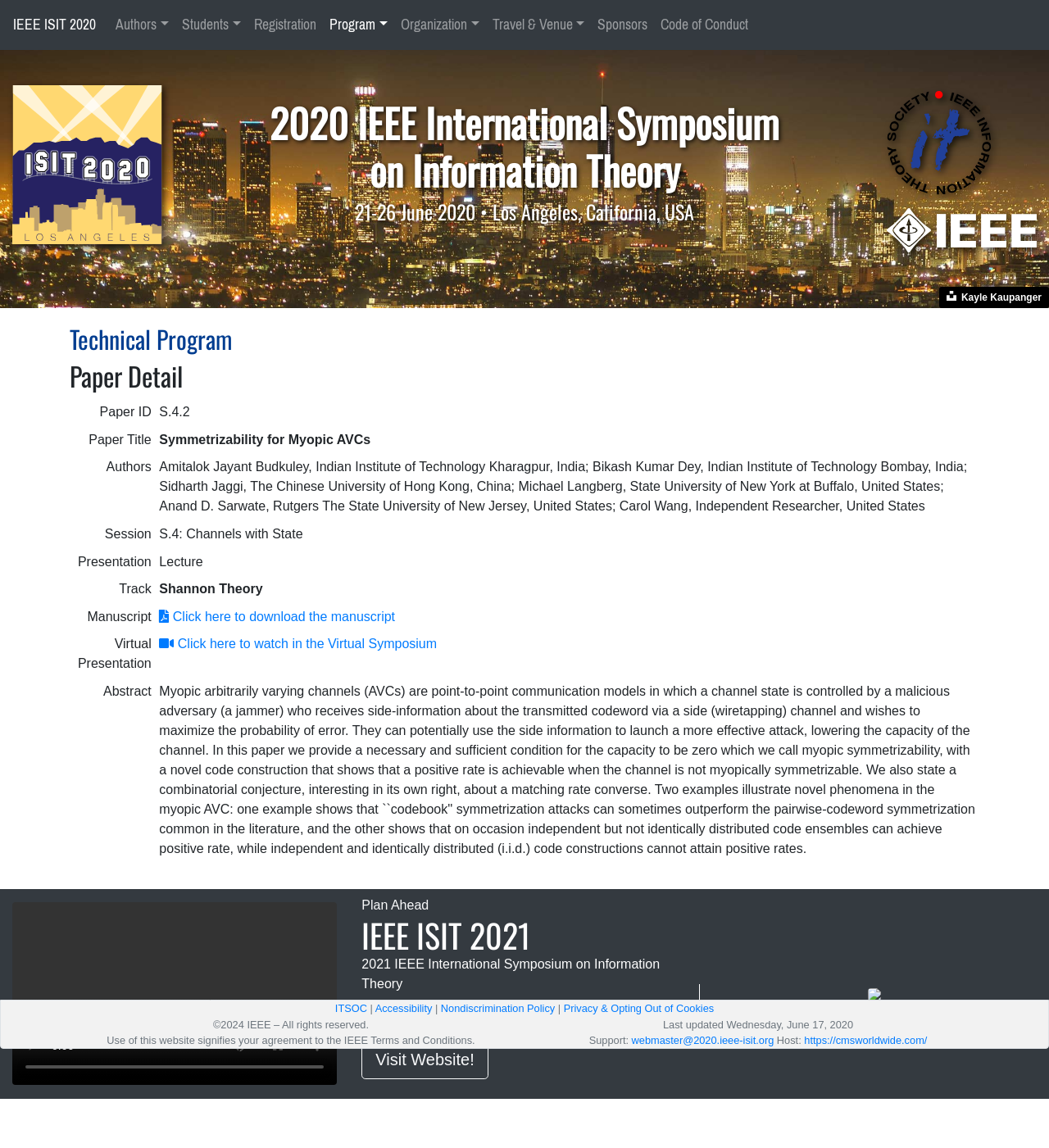Identify the bounding box coordinates of the area you need to click to perform the following instruction: "View the 'Technical Program'".

[0.066, 0.283, 0.934, 0.308]